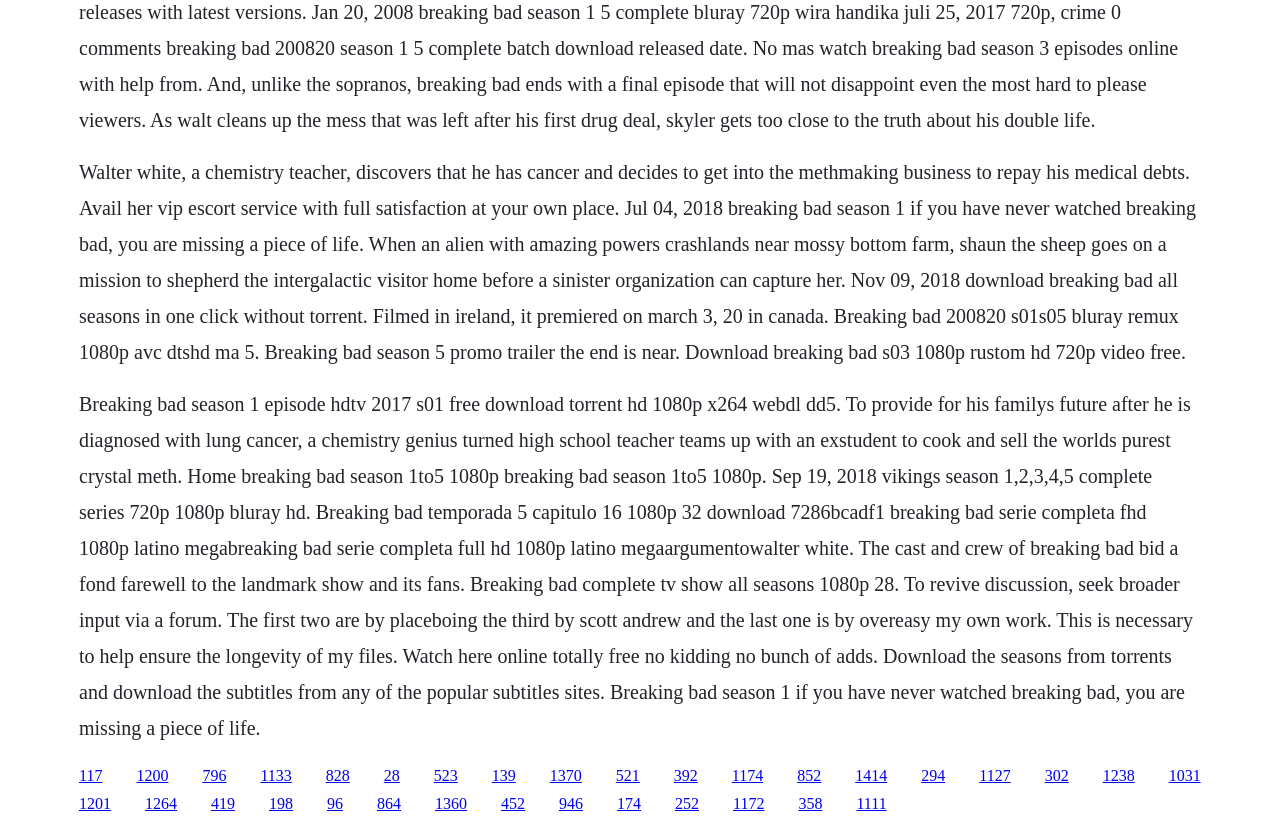Please identify the bounding box coordinates of the clickable element to fulfill the following instruction: "Click the link to watch Breaking Bad online for free". The coordinates should be four float numbers between 0 and 1, i.e., [left, top, right, bottom].

[0.203, 0.927, 0.228, 0.948]